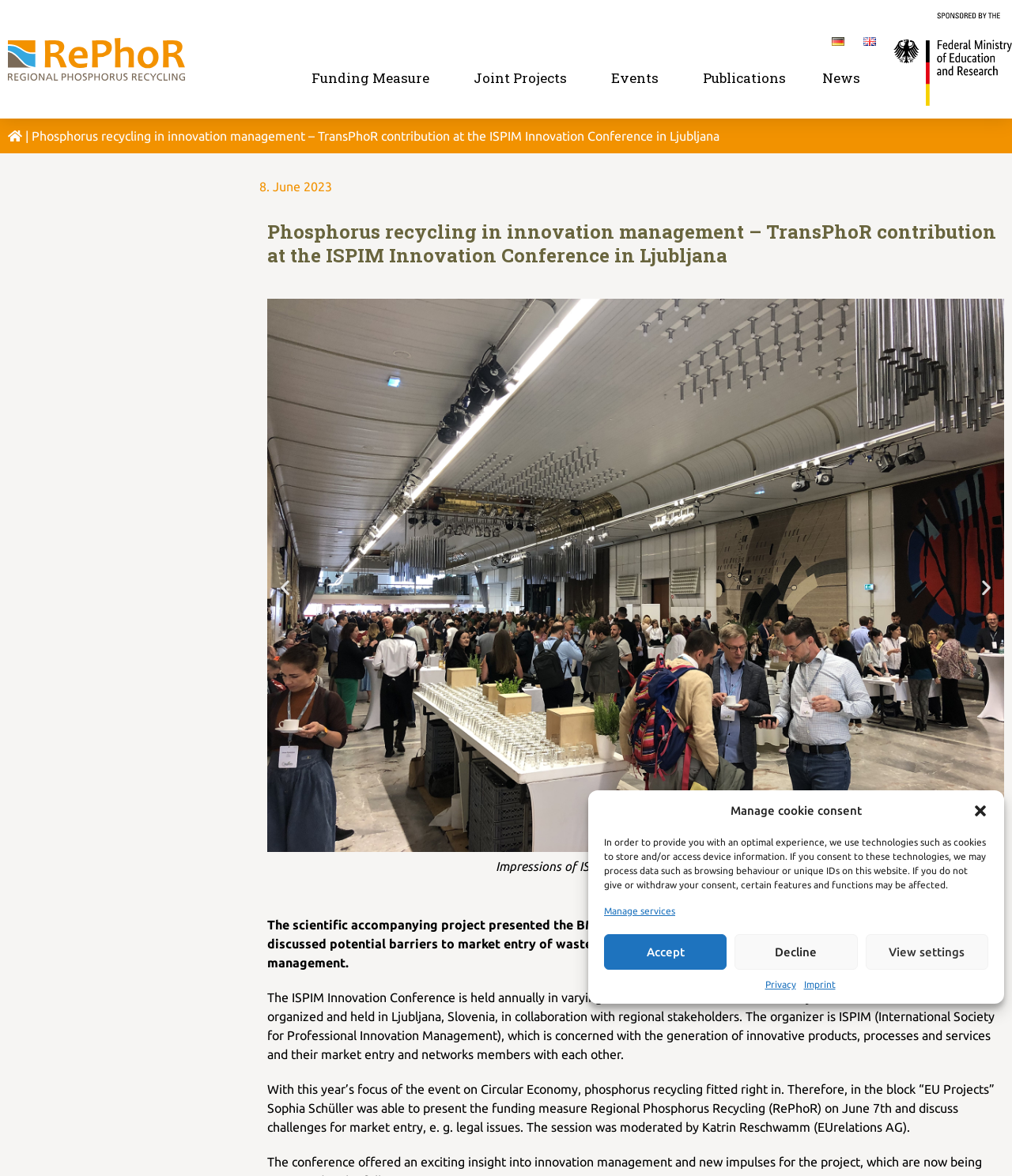Please identify the bounding box coordinates of the element's region that should be clicked to execute the following instruction: "View Funding Measure". The bounding box coordinates must be four float numbers between 0 and 1, i.e., [left, top, right, bottom].

[0.292, 0.059, 0.448, 0.074]